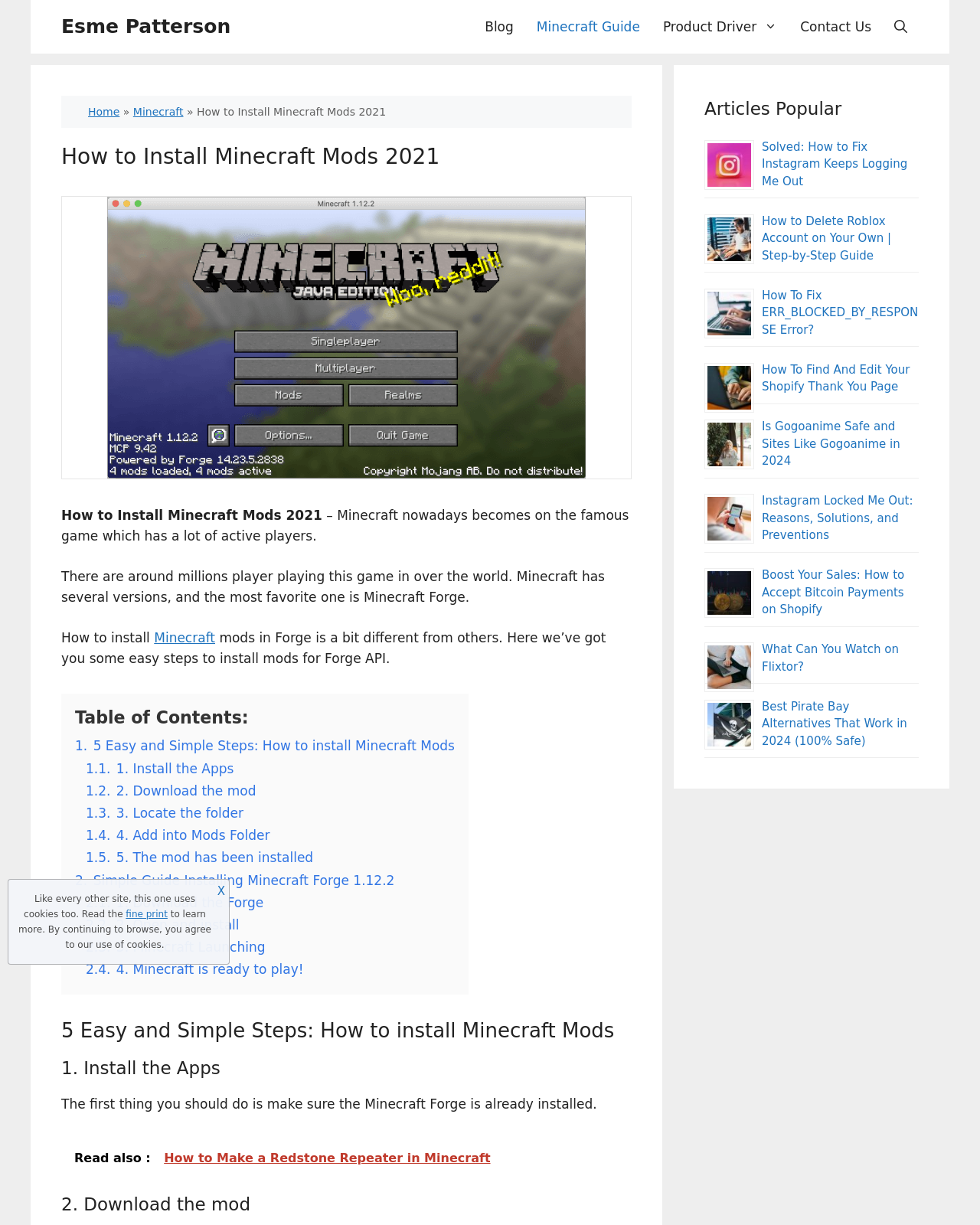Determine and generate the text content of the webpage's headline.

How to Install Minecraft Mods 2021